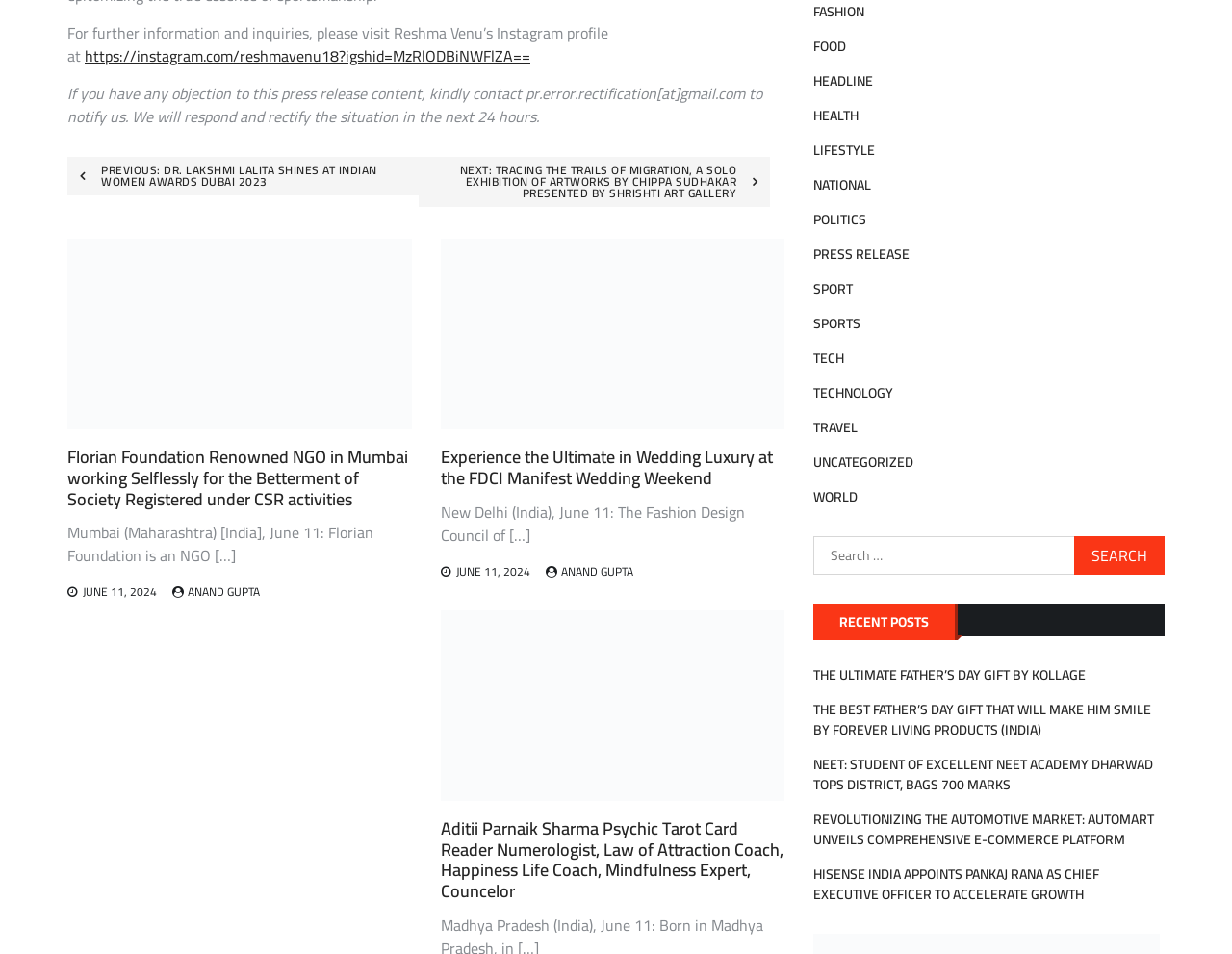Answer the question using only one word or a concise phrase: How many categories are available in the navigation menu?

14